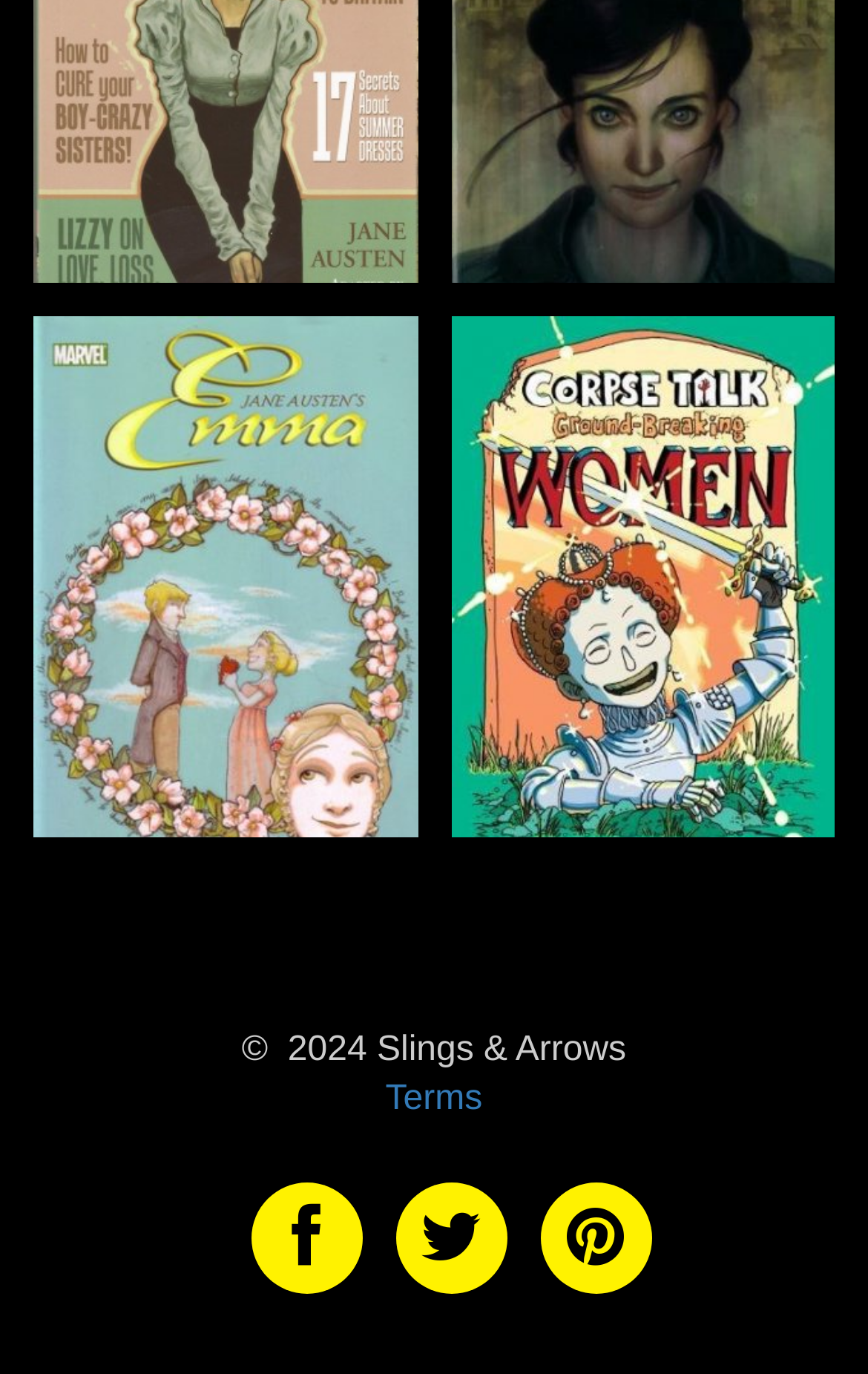Provide the bounding box coordinates of the HTML element this sentence describes: "Corpse Talk: Ground-Breaking Women". The bounding box coordinates consist of four float numbers between 0 and 1, i.e., [left, top, right, bottom].

[0.519, 0.23, 0.962, 0.61]